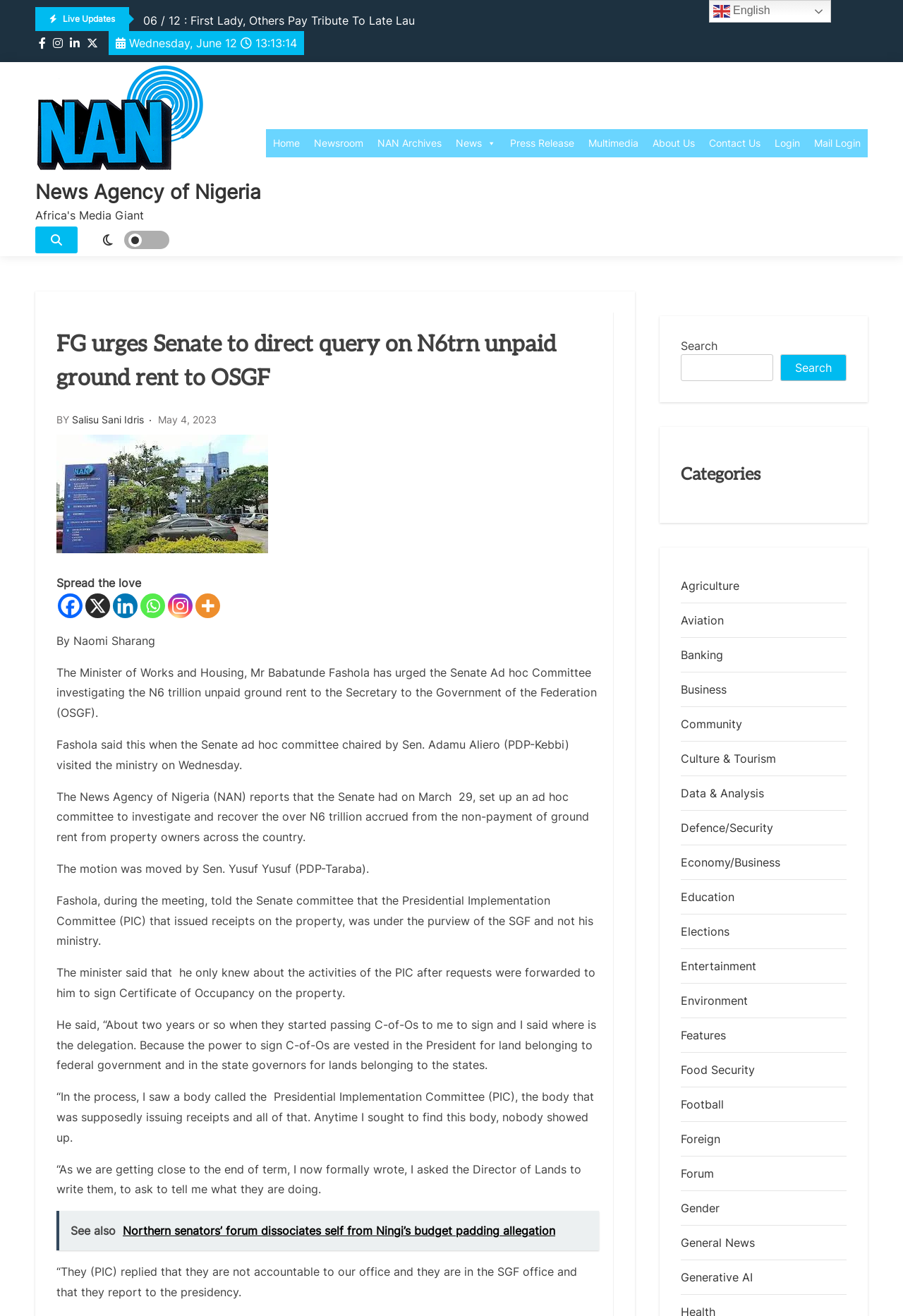Highlight the bounding box coordinates of the element that should be clicked to carry out the following instruction: "Click on the 'Login' link". The coordinates must be given as four float numbers ranging from 0 to 1, i.e., [left, top, right, bottom].

[0.85, 0.098, 0.894, 0.119]